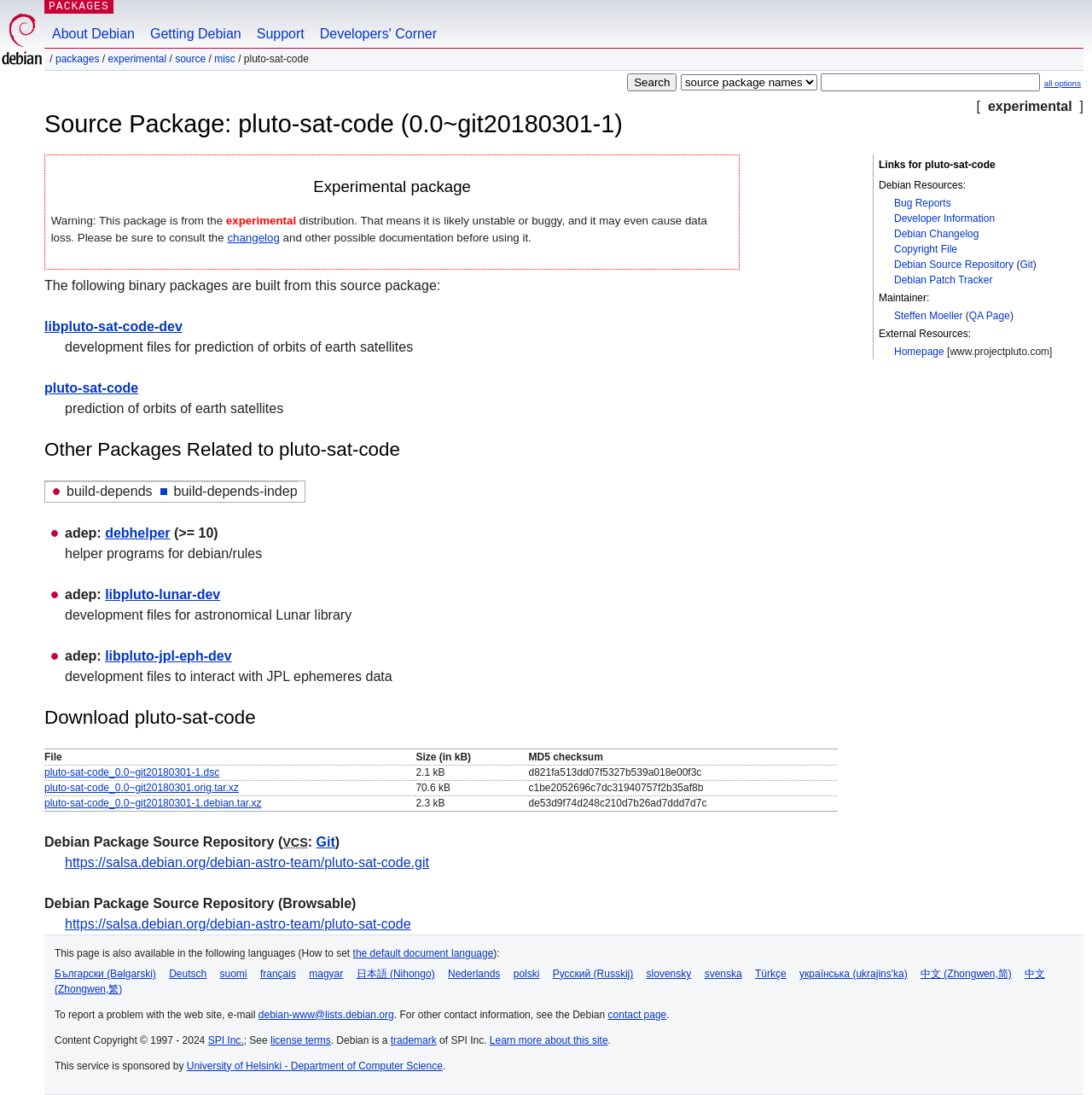Please specify the bounding box coordinates of the clickable region to carry out the following instruction: "Check bug reports". The coordinates should be four float numbers between 0 and 1, in the format [left, top, right, bottom].

[0.819, 0.18, 0.871, 0.191]